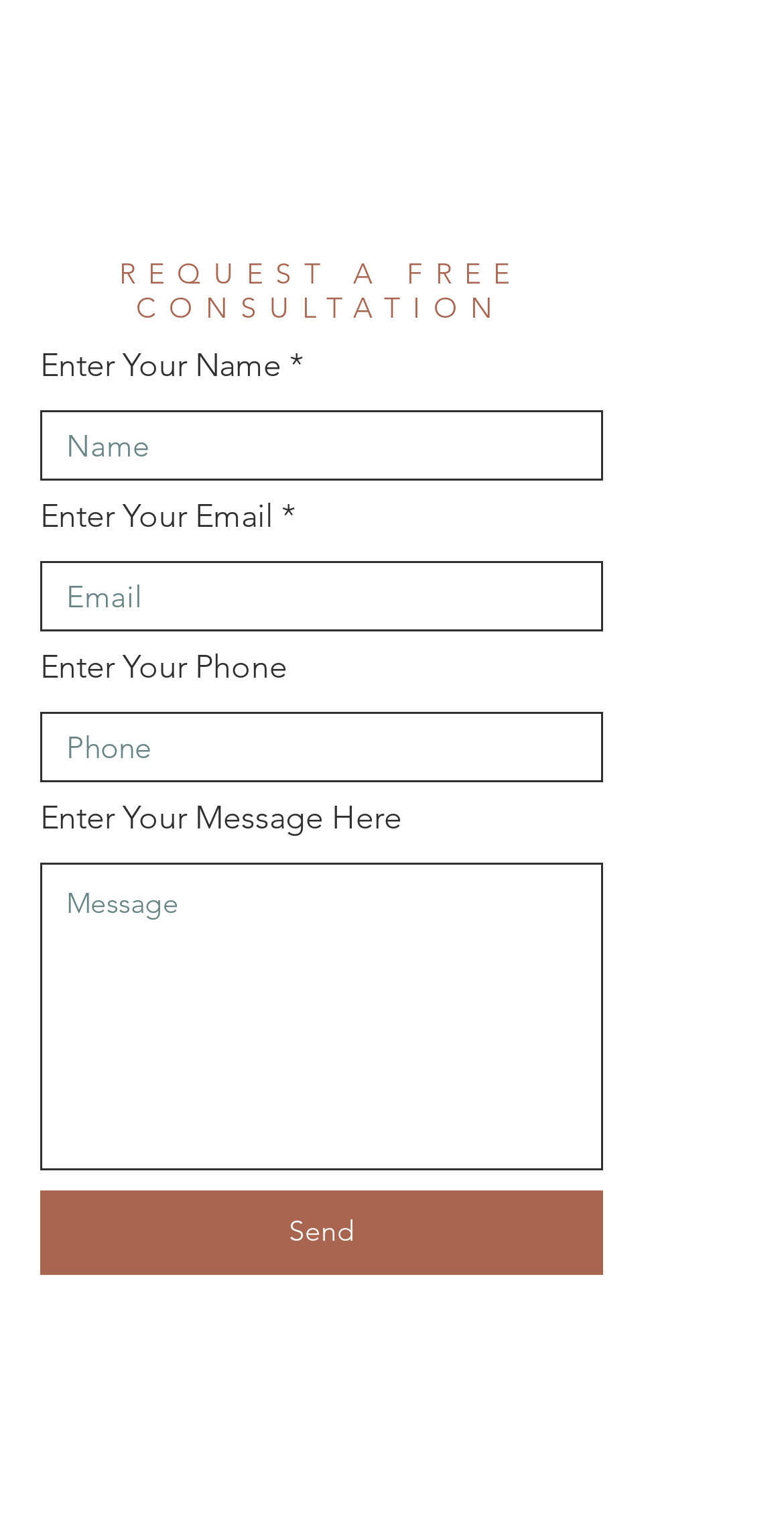Reply to the question with a single word or phrase:
How many textboxes are there on this webpage?

4